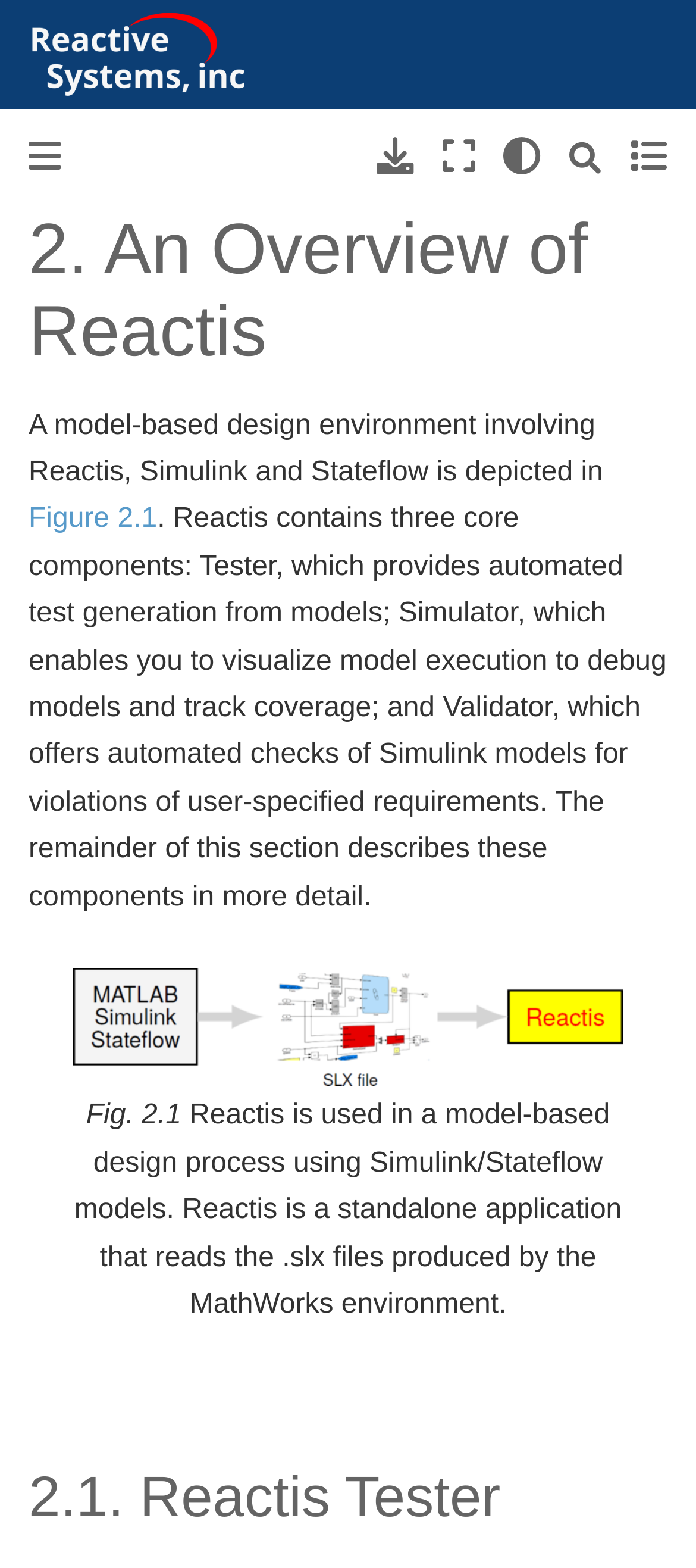What type of files does Reactis read?
Answer with a single word or phrase by referring to the visual content.

.slx files